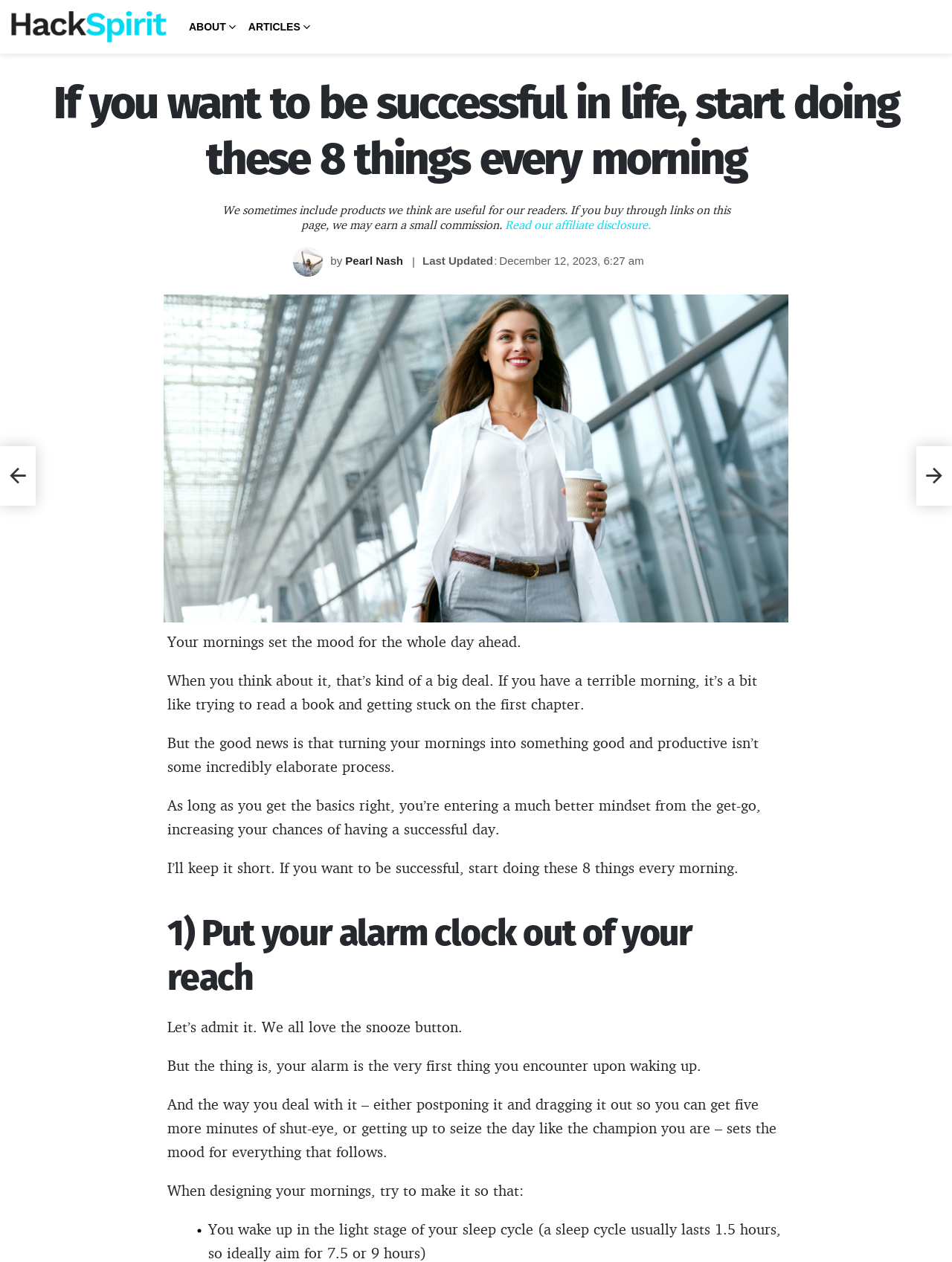Who is the author of the article?
Refer to the image and provide a one-word or short phrase answer.

Pearl Nash